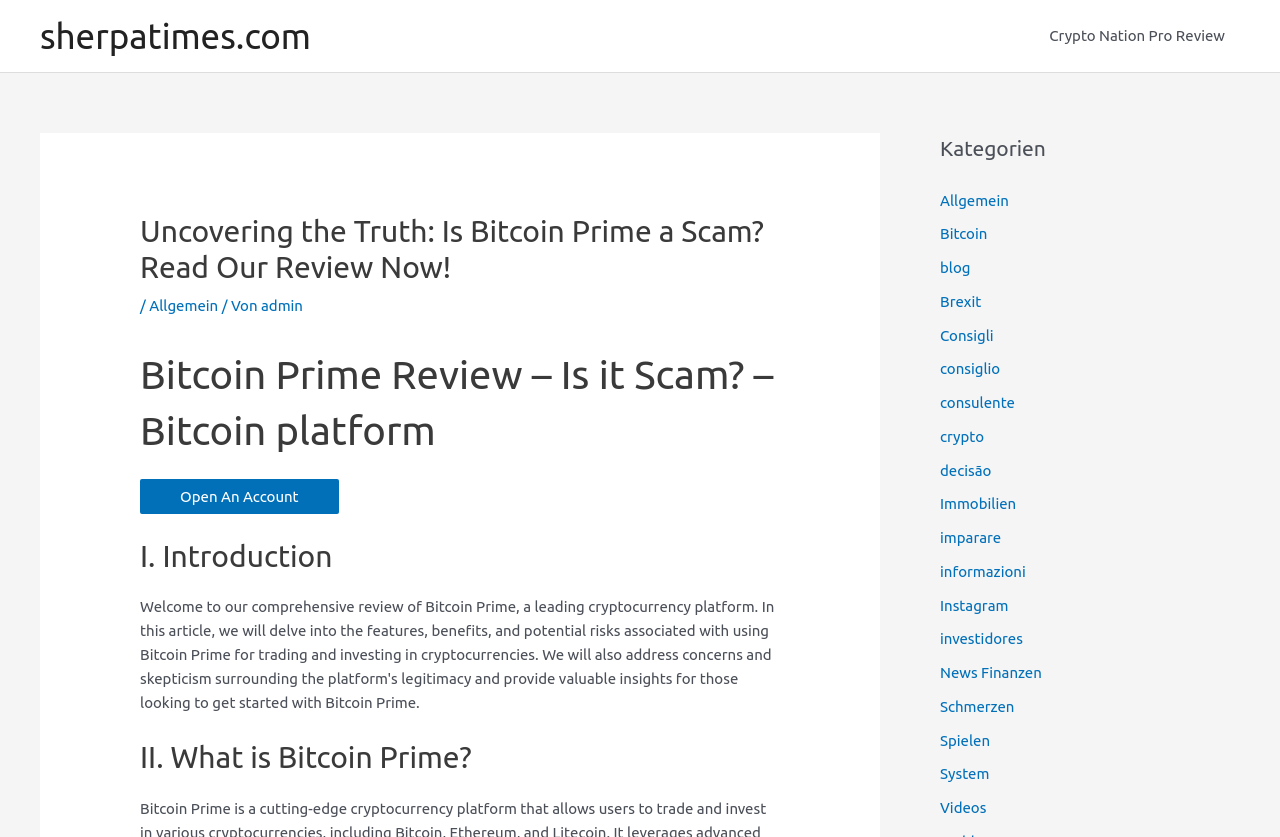Please identify the bounding box coordinates of the area I need to click to accomplish the following instruction: "Read the 'Bitcoin Prime Review – Is it Scam?' article".

[0.109, 0.414, 0.609, 0.548]